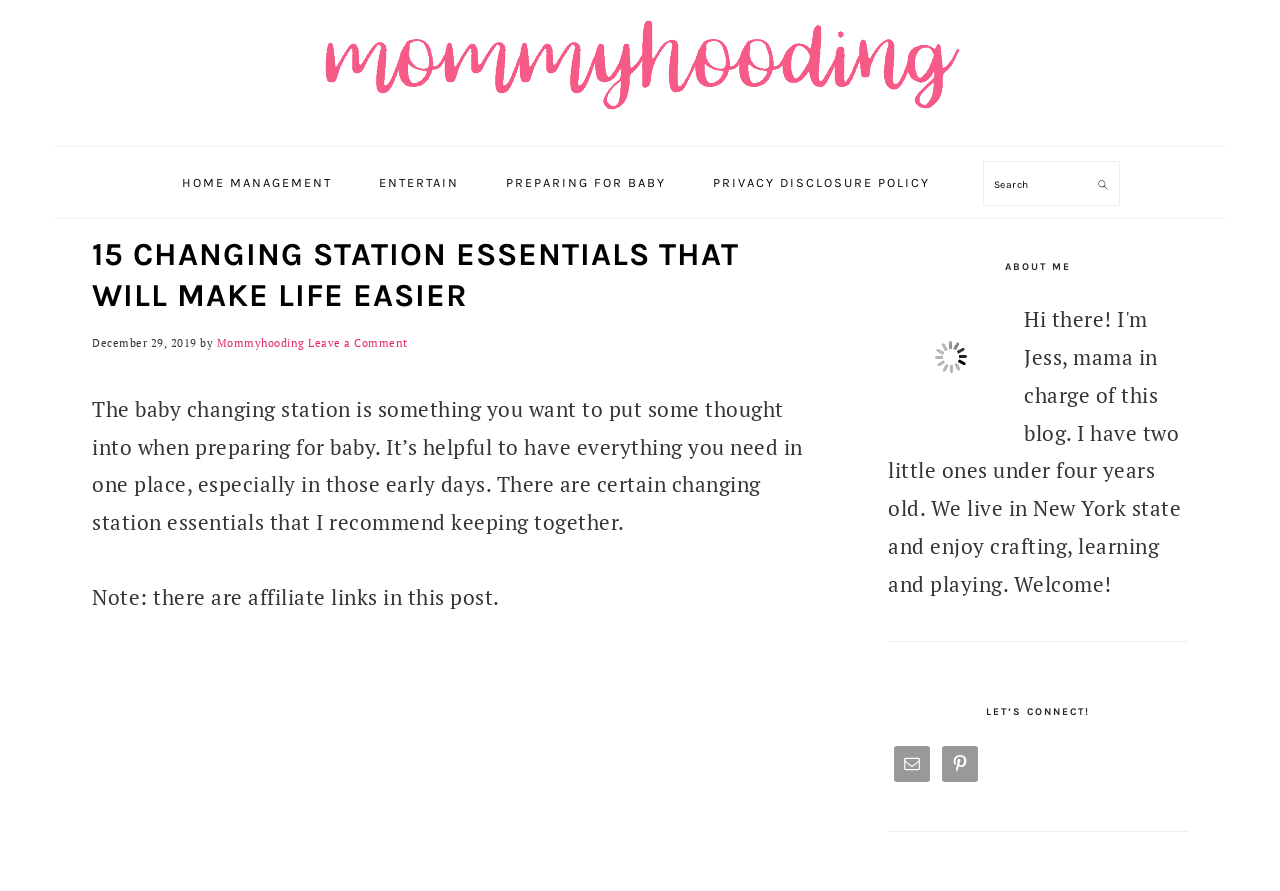How many social media links are there?
Please ensure your answer to the question is detailed and covers all necessary aspects.

I counted the number of link elements within the sidebar, which are 'Email' and 'Pinterest', totaling 2 social media links.